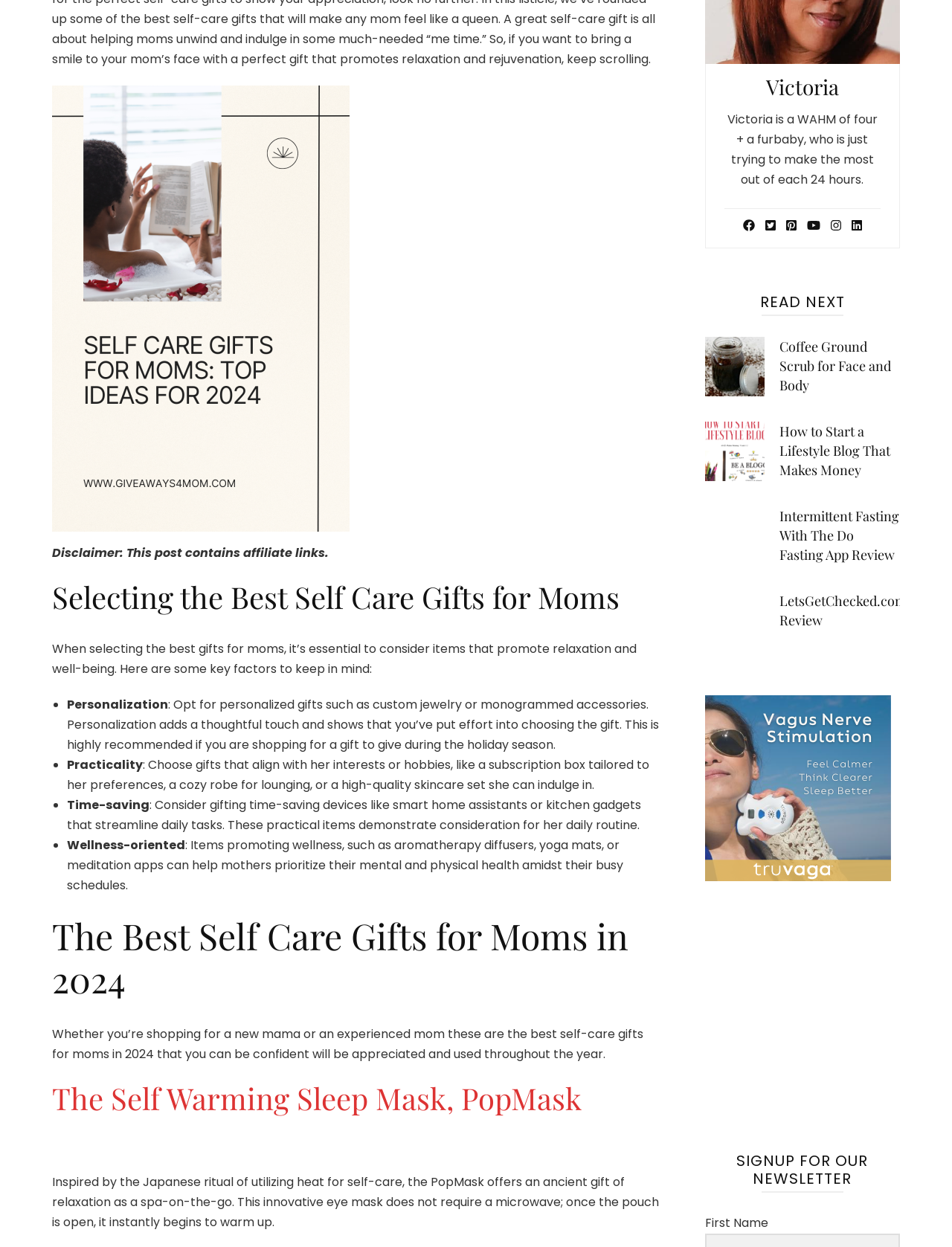Please determine the bounding box of the UI element that matches this description: LetsGetChecked.com Review. The coordinates should be given as (top-left x, top-left y, bottom-right x, bottom-right y), with all values between 0 and 1.

[0.818, 0.474, 0.952, 0.504]